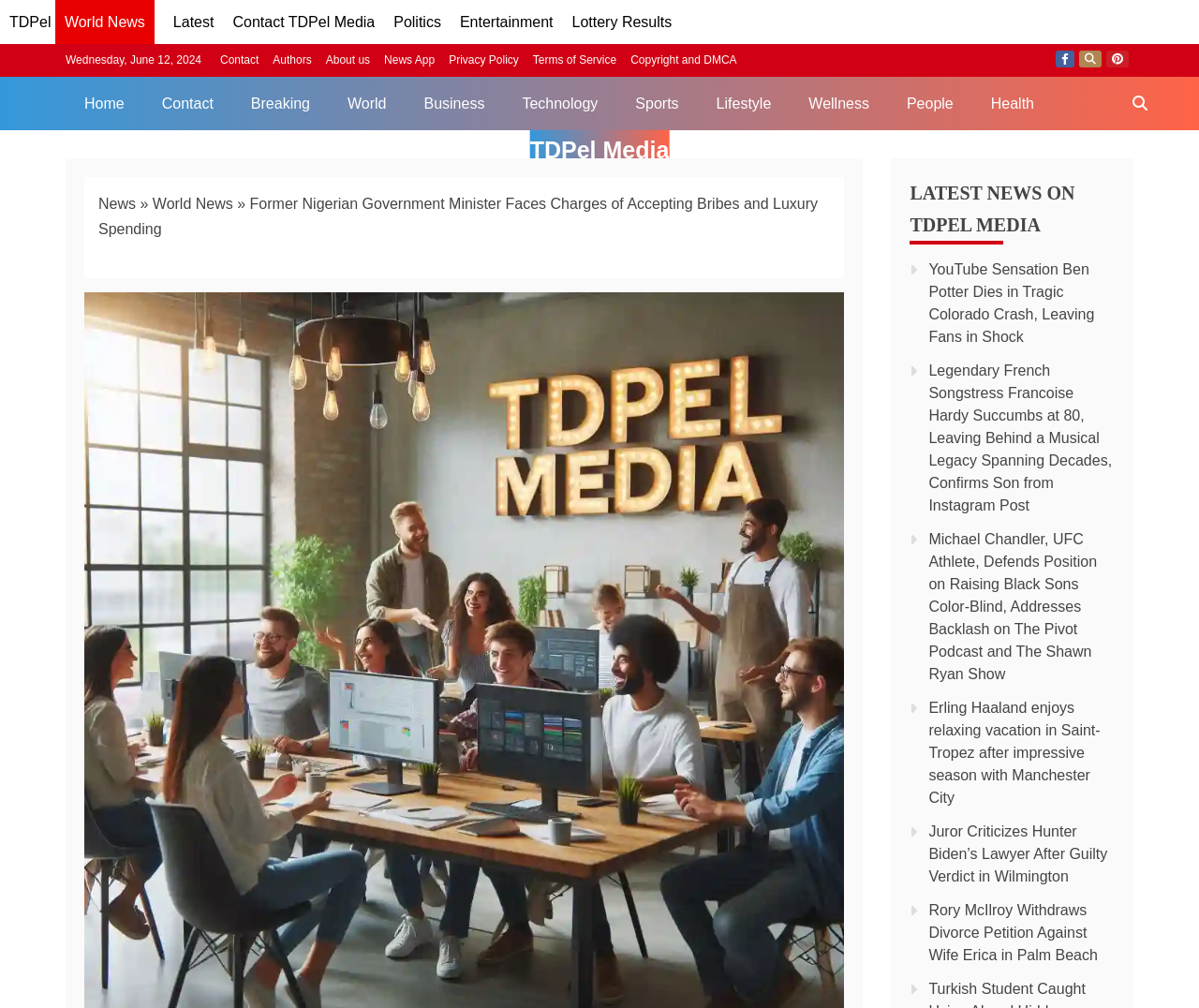Refer to the image and offer a detailed explanation in response to the question: What is the date displayed on the webpage?

I found the date by looking at the StaticText element with the text 'Wednesday, June 12, 2024' which has a bounding box coordinate of [0.055, 0.053, 0.168, 0.066]. This suggests that the date is displayed prominently on the webpage.